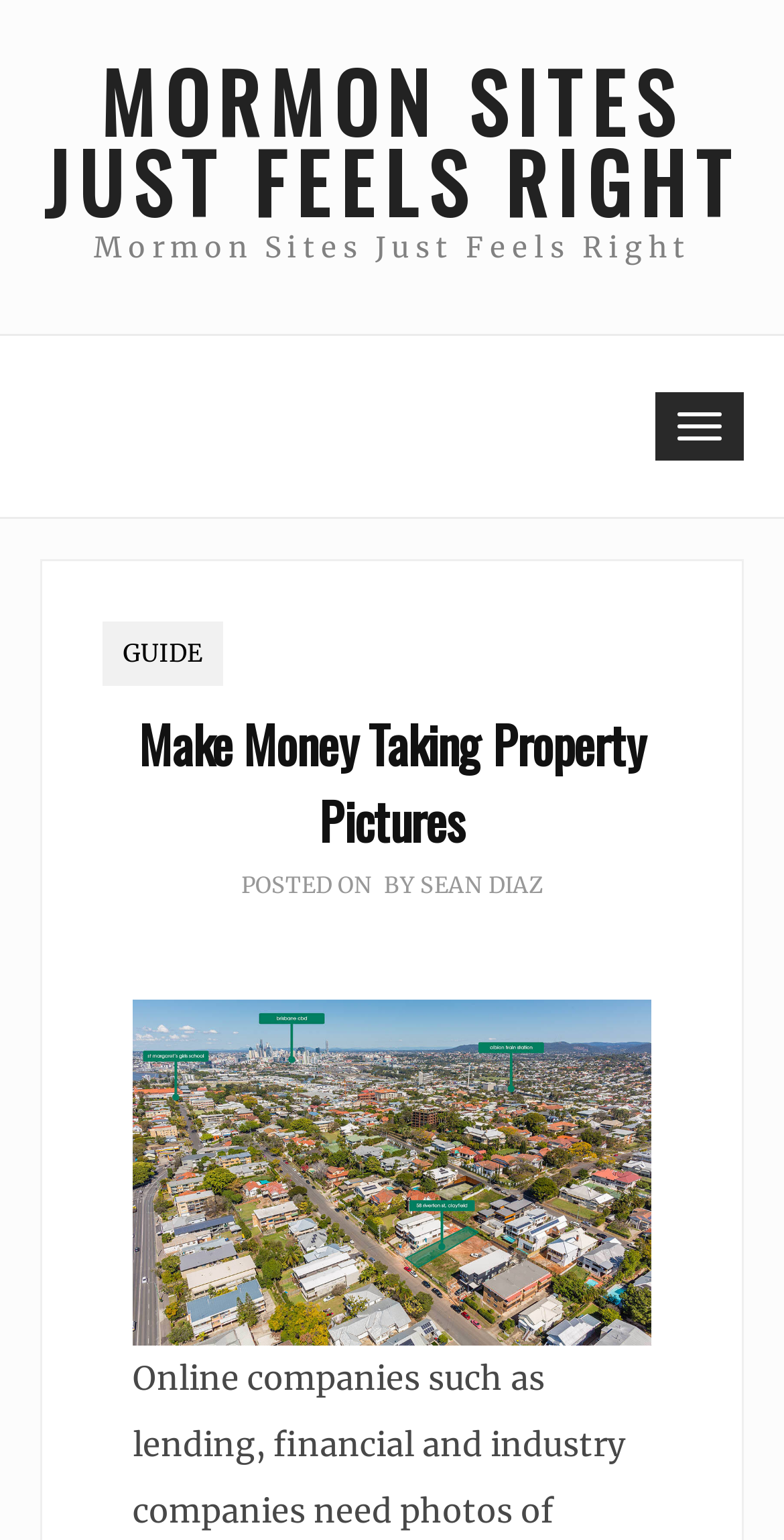What type of content is below the heading?
Examine the image closely and answer the question with as much detail as possible.

I determined the type of content by examining the image element with an empty alt text, which is located below the heading and above the static text elements.